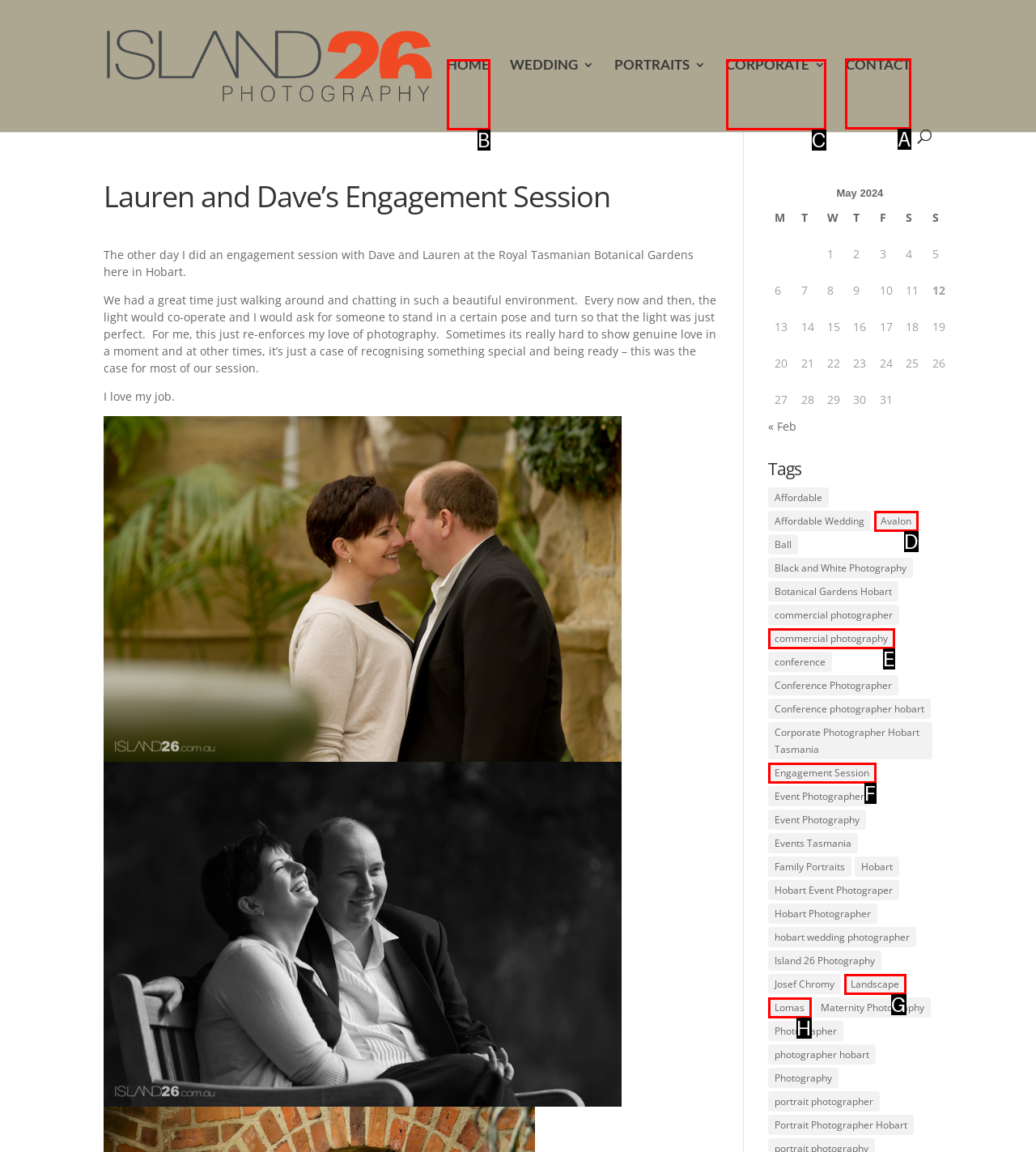What is the letter of the UI element you should click to Contact the photographer? Provide the letter directly.

A